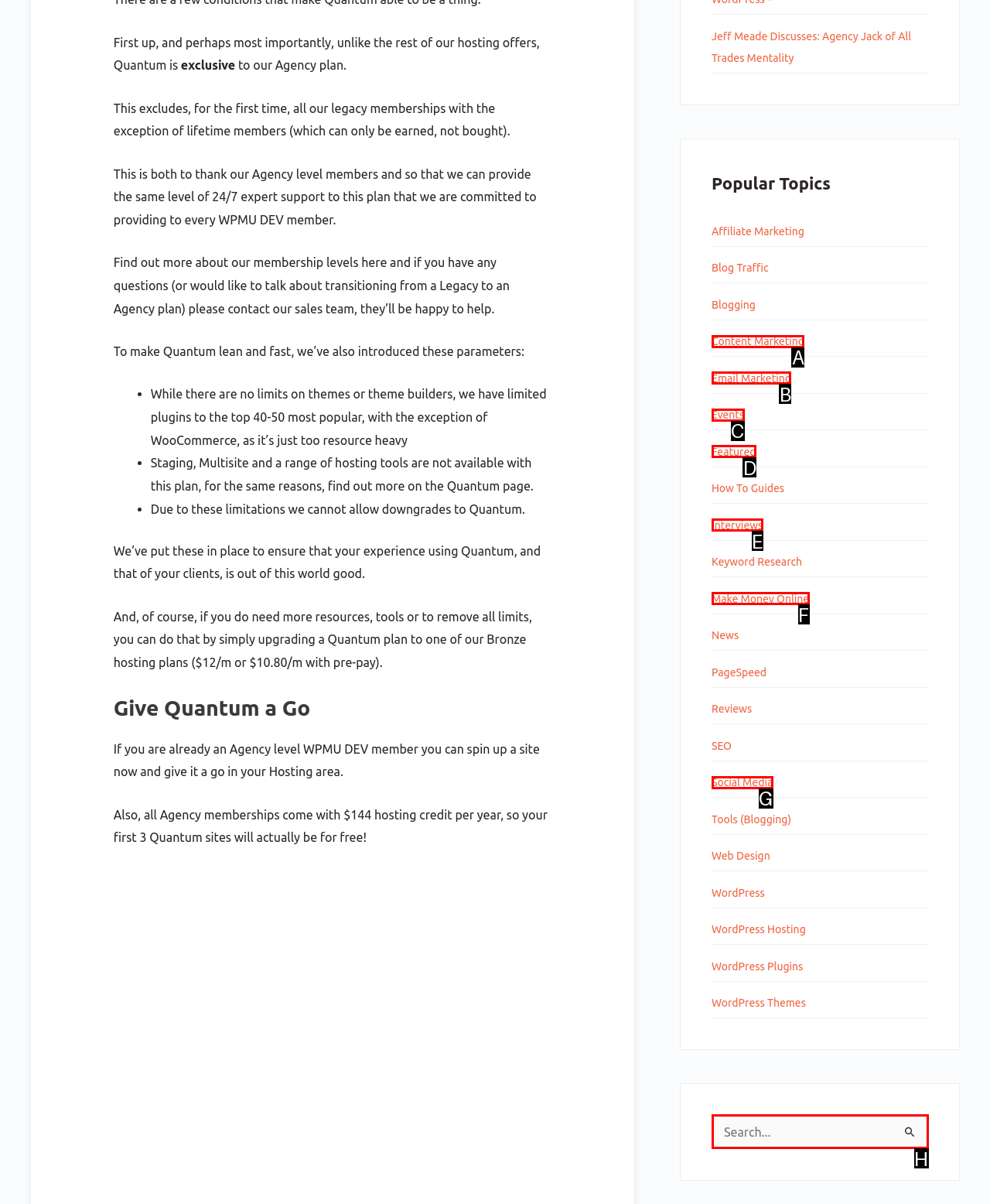Tell me which one HTML element best matches the description: Make Money Online Answer with the option's letter from the given choices directly.

F